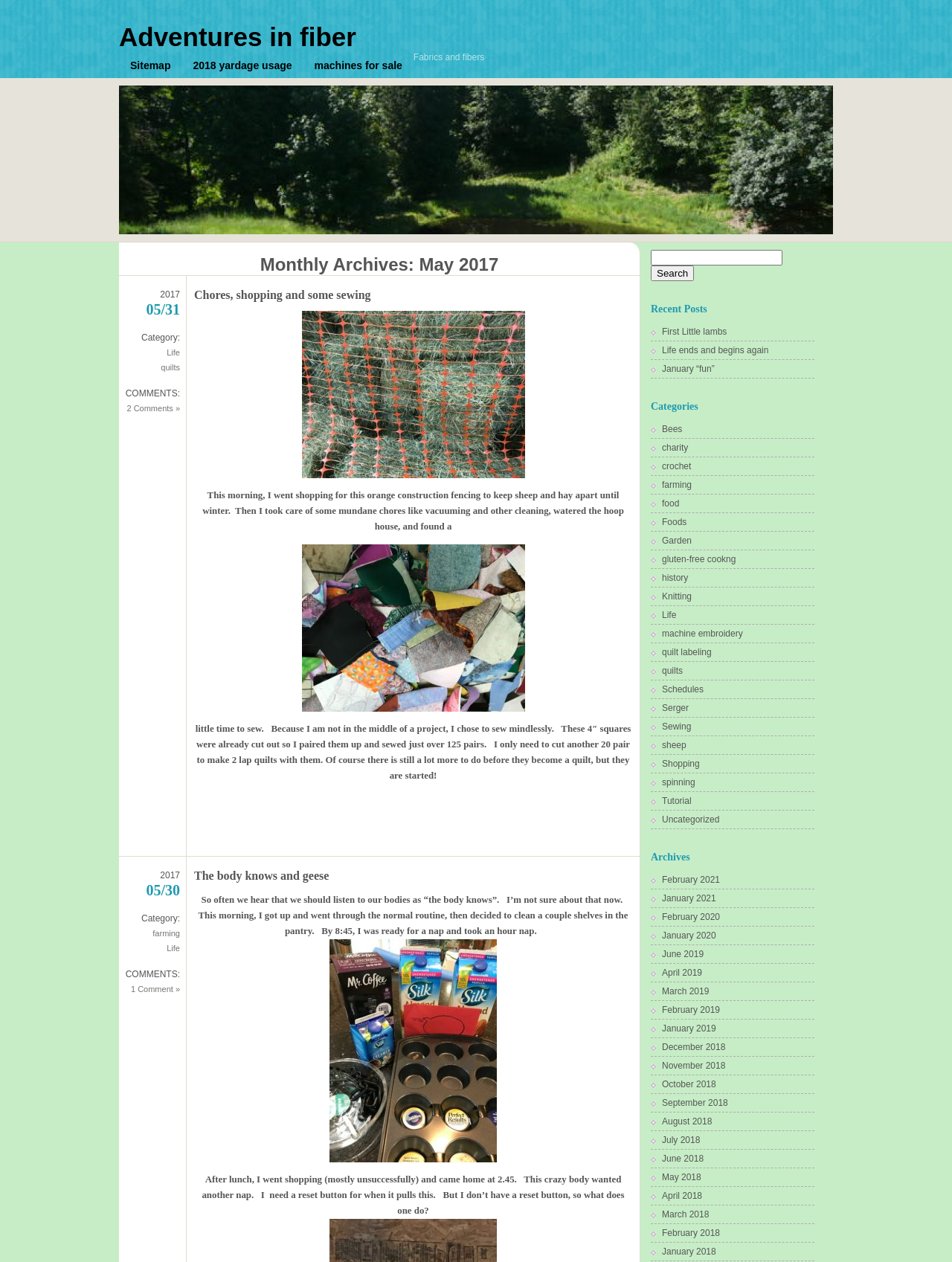Indicate the bounding box coordinates of the element that needs to be clicked to satisfy the following instruction: "Go to category 'farming'". The coordinates should be four float numbers between 0 and 1, i.e., [left, top, right, bottom].

[0.684, 0.38, 0.727, 0.388]